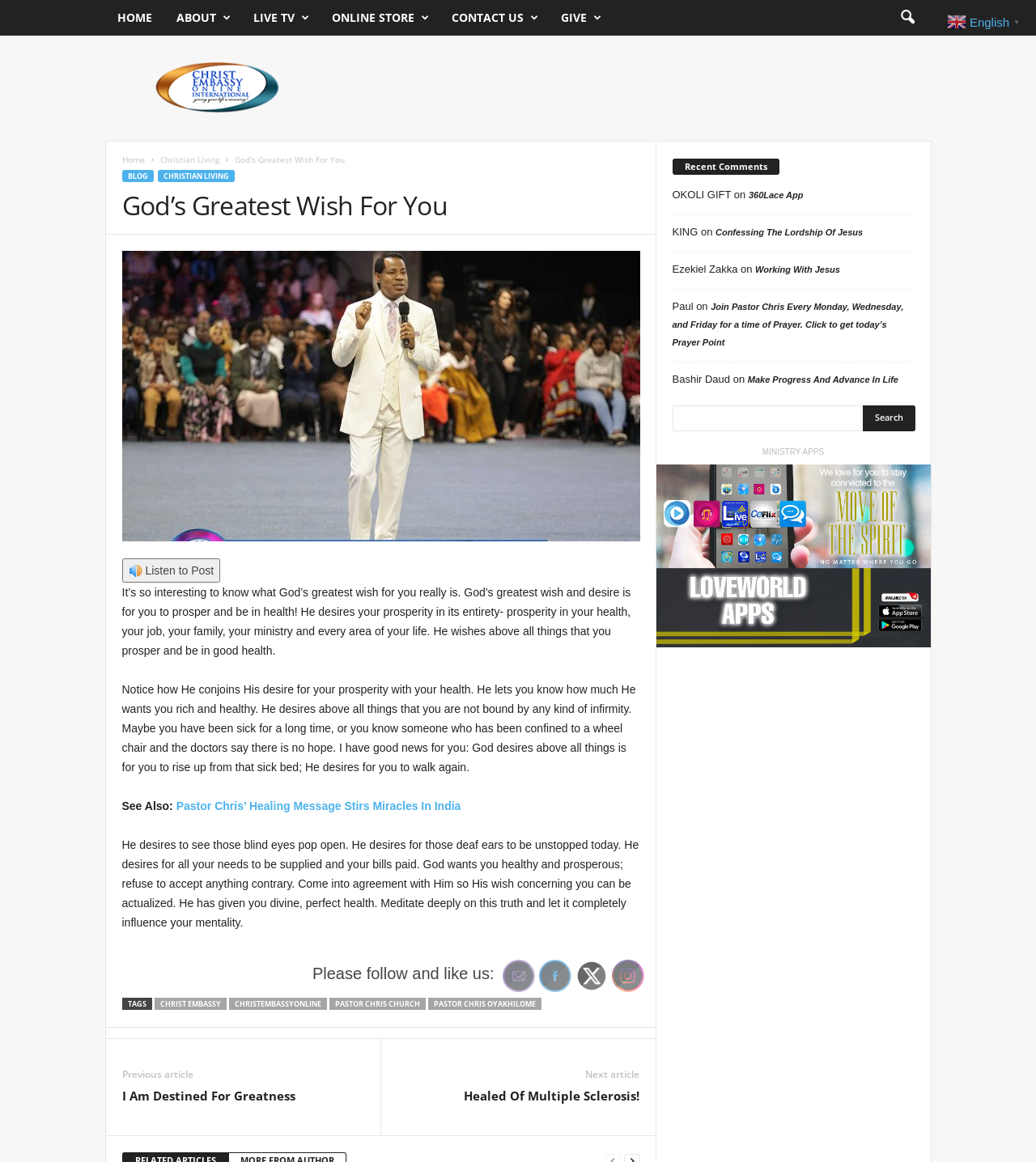Pinpoint the bounding box coordinates of the area that should be clicked to complete the following instruction: "Click CONTACT US". The coordinates must be given as four float numbers between 0 and 1, i.e., [left, top, right, bottom].

[0.424, 0.0, 0.529, 0.031]